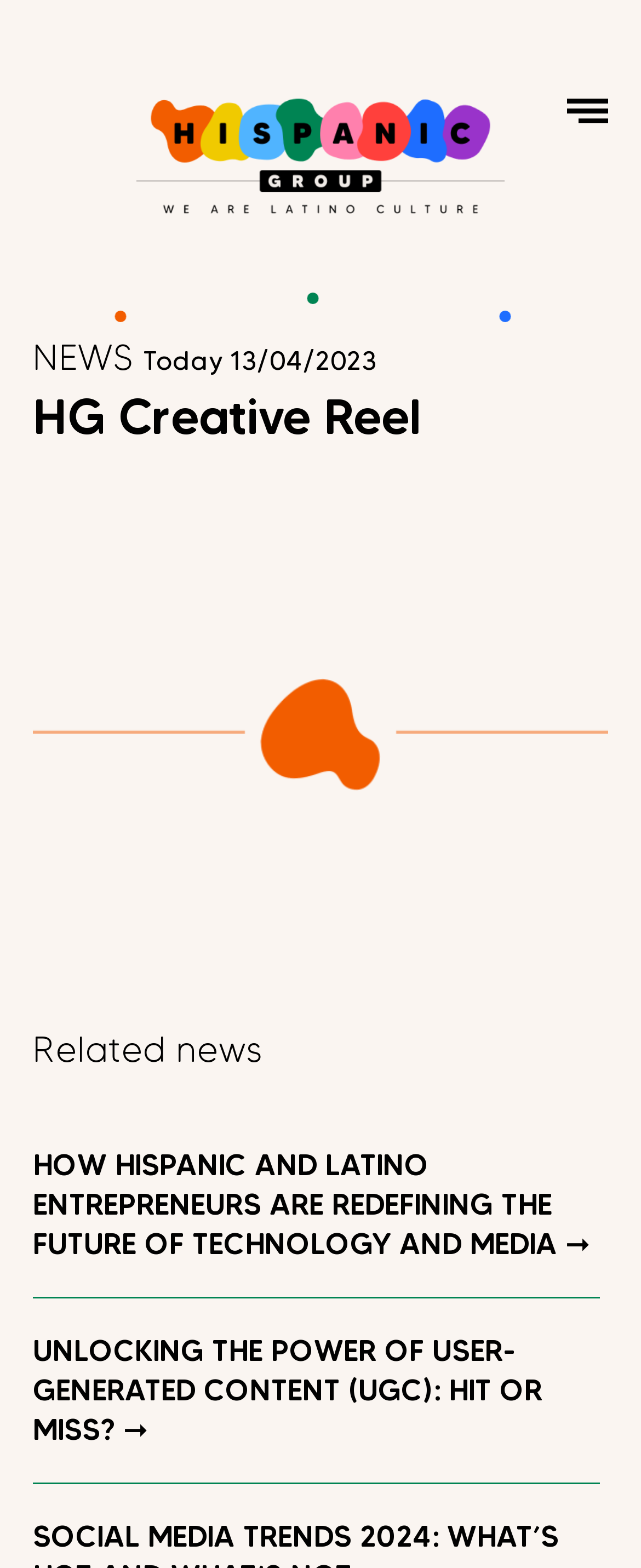Respond to the question with just a single word or phrase: 
What is the name of the advertising agency?

Hispanic Group